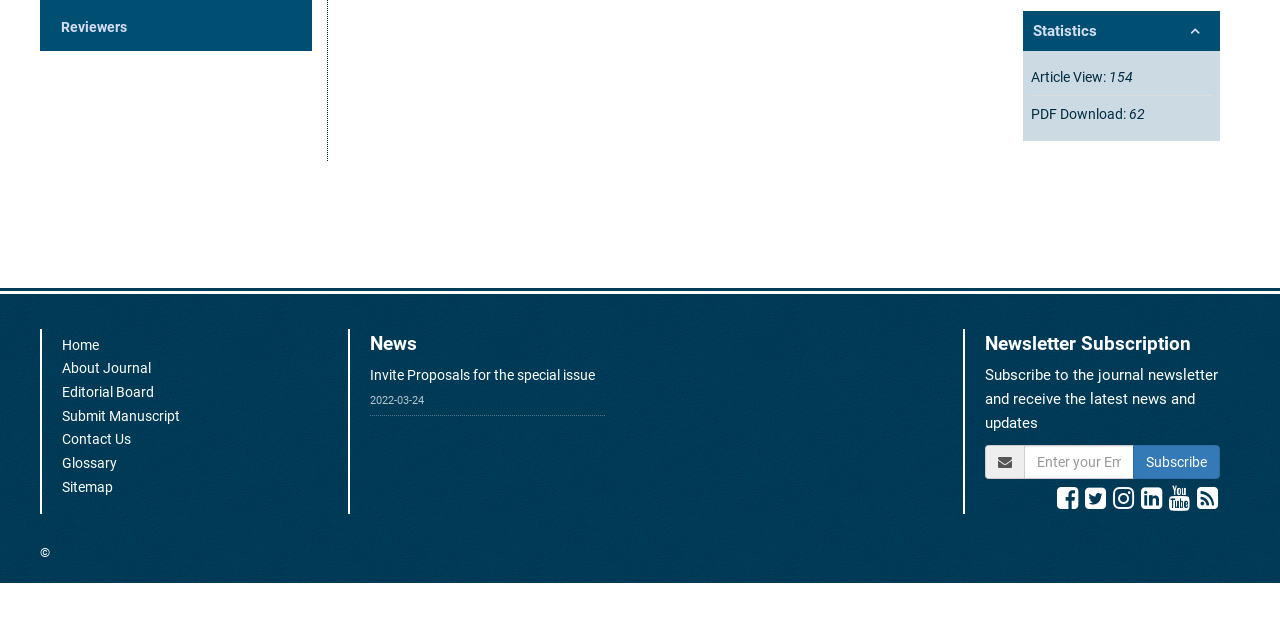Using the webpage screenshot and the element description PDF Download: 62, determine the bounding box coordinates. Specify the coordinates in the format (top-left x, top-left y, bottom-right x, bottom-right y) with values ranging from 0 to 1.

[0.806, 0.166, 0.895, 0.191]